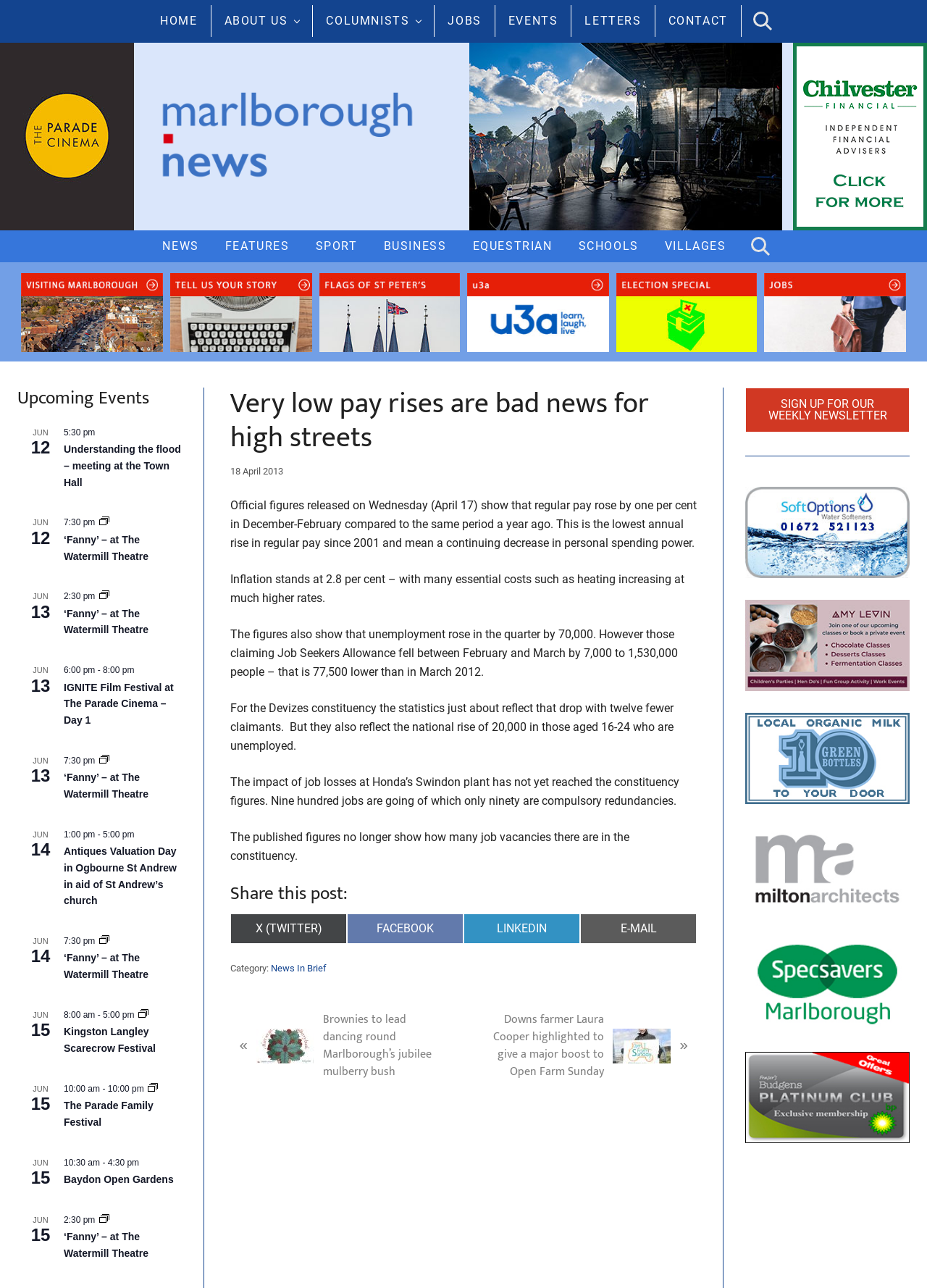Can you identify and provide the main heading of the webpage?

Very low pay rises are bad news for high streets